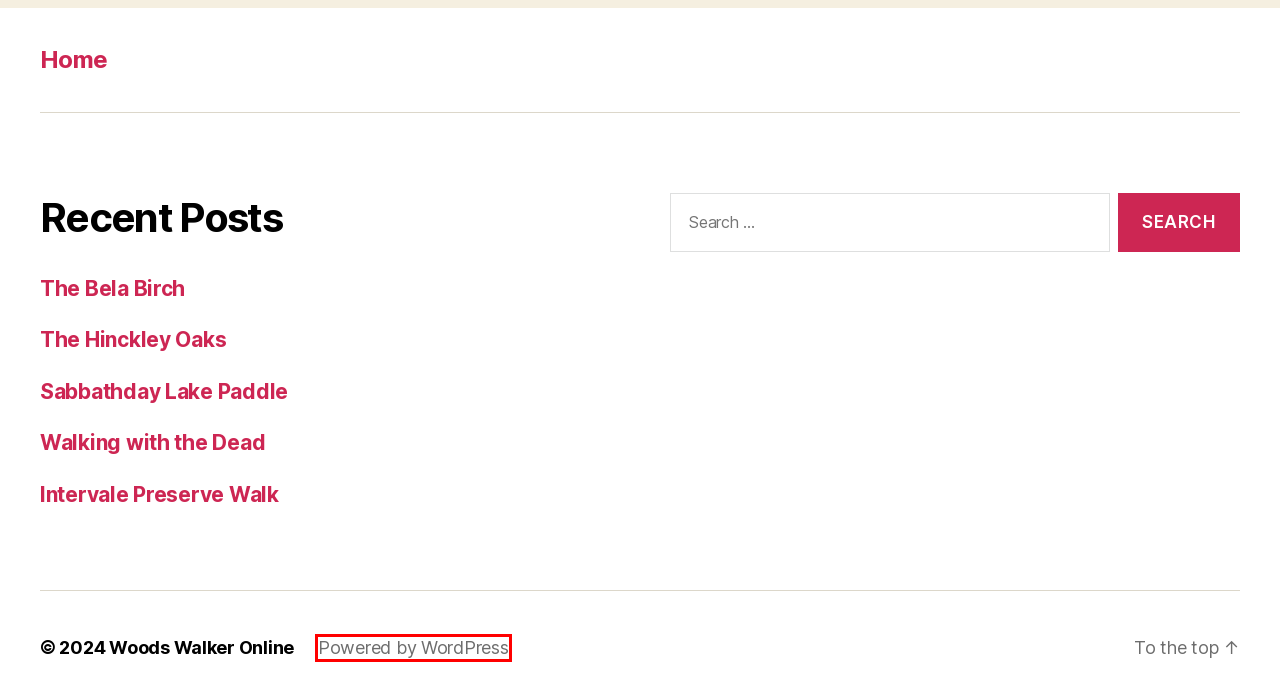You are provided with a screenshot of a webpage highlighting a UI element with a red bounding box. Choose the most suitable webpage description that matches the new page after clicking the element in the bounding box. Here are the candidates:
A. Woods Walker Online – My Life In A Rural Town In Maine
B. The Bela Birch – Woods Walker Online
C. Walking with the Dead – Woods Walker Online
D. Sabbathday Lake Paddle – Woods Walker Online
E. Morning Sounds from Cyra’s Back – Woods Walker Online
F. Blog Tool, Publishing Platform, and CMS – WordPress.org
G. Intervale Preserve Walk  – Woods Walker Online
H. The Hinckley Oaks – Woods Walker Online

F